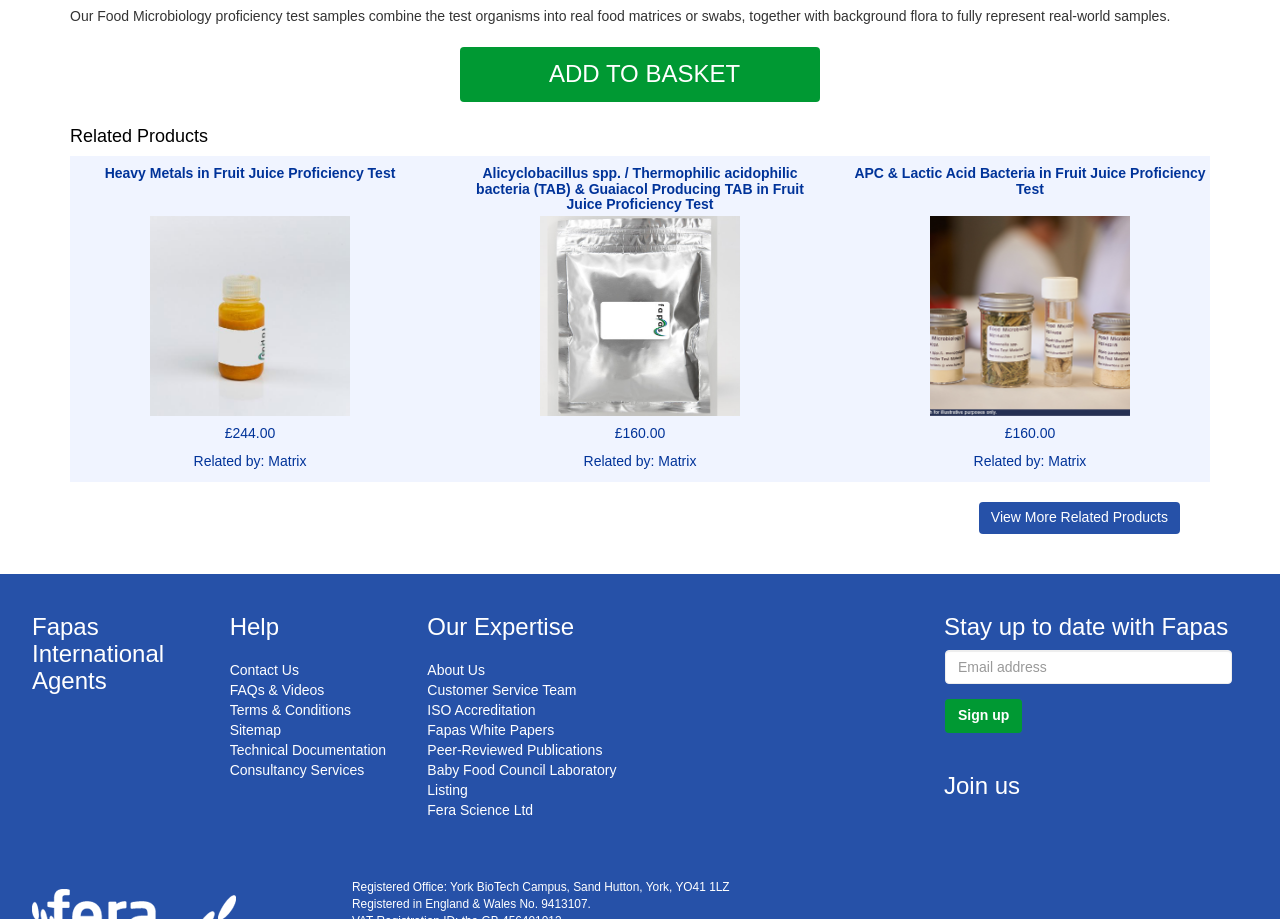Locate the bounding box coordinates of the element that should be clicked to execute the following instruction: "Sign up".

[0.738, 0.761, 0.799, 0.798]